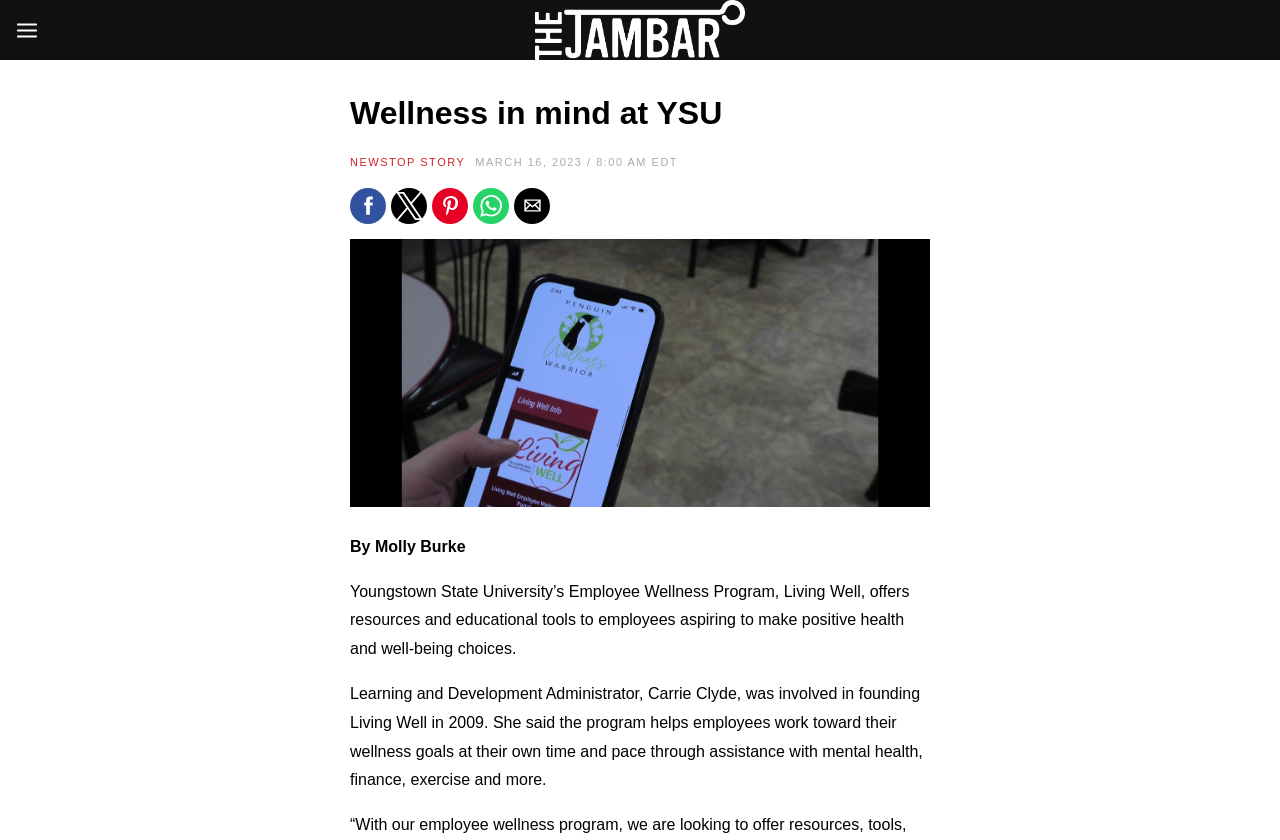Please find the bounding box coordinates of the element that must be clicked to perform the given instruction: "Visit The Jambar website". The coordinates should be four float numbers from 0 to 1, i.e., [left, top, right, bottom].

[0.273, 0.0, 0.727, 0.071]